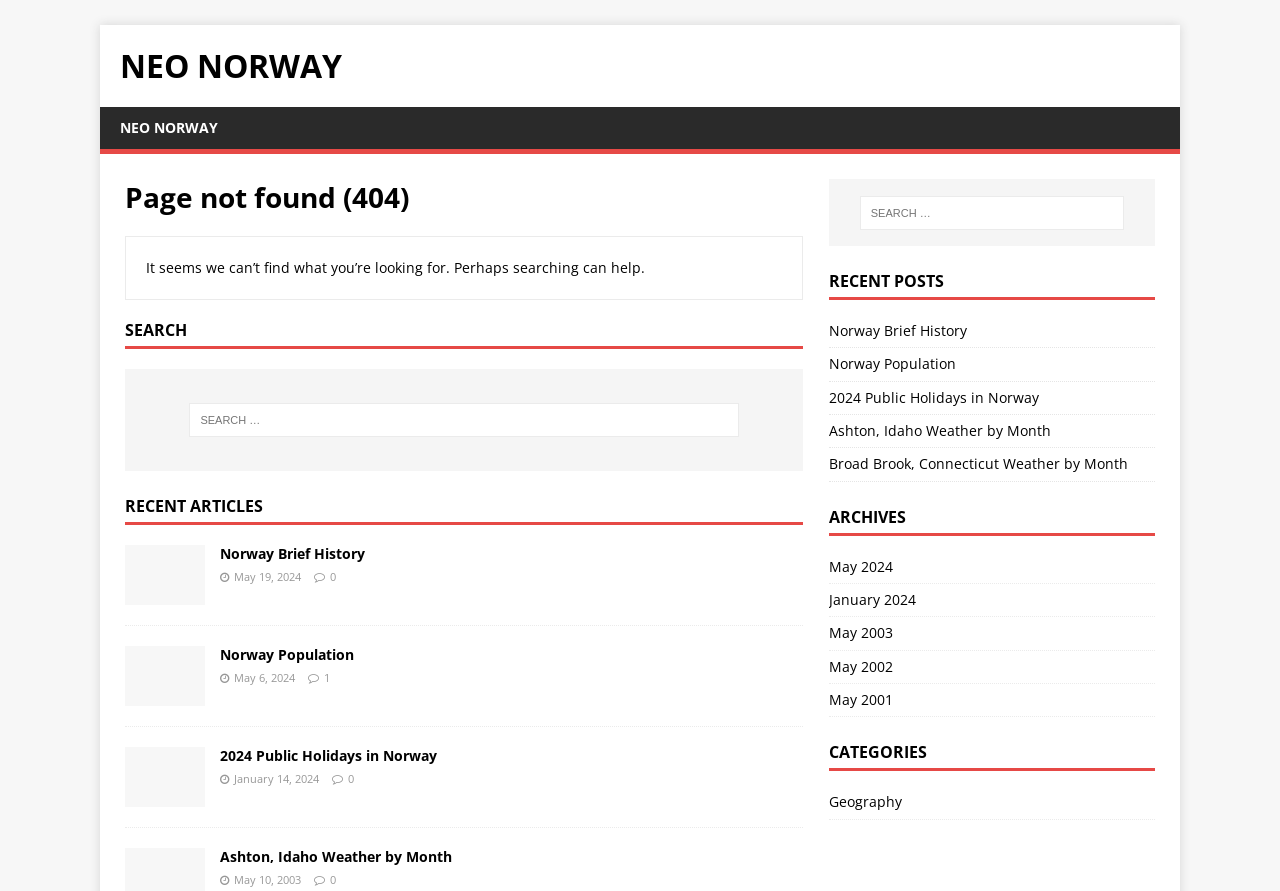Specify the bounding box coordinates of the region I need to click to perform the following instruction: "Toggle the table of content". The coordinates must be four float numbers in the range of 0 to 1, i.e., [left, top, right, bottom].

None